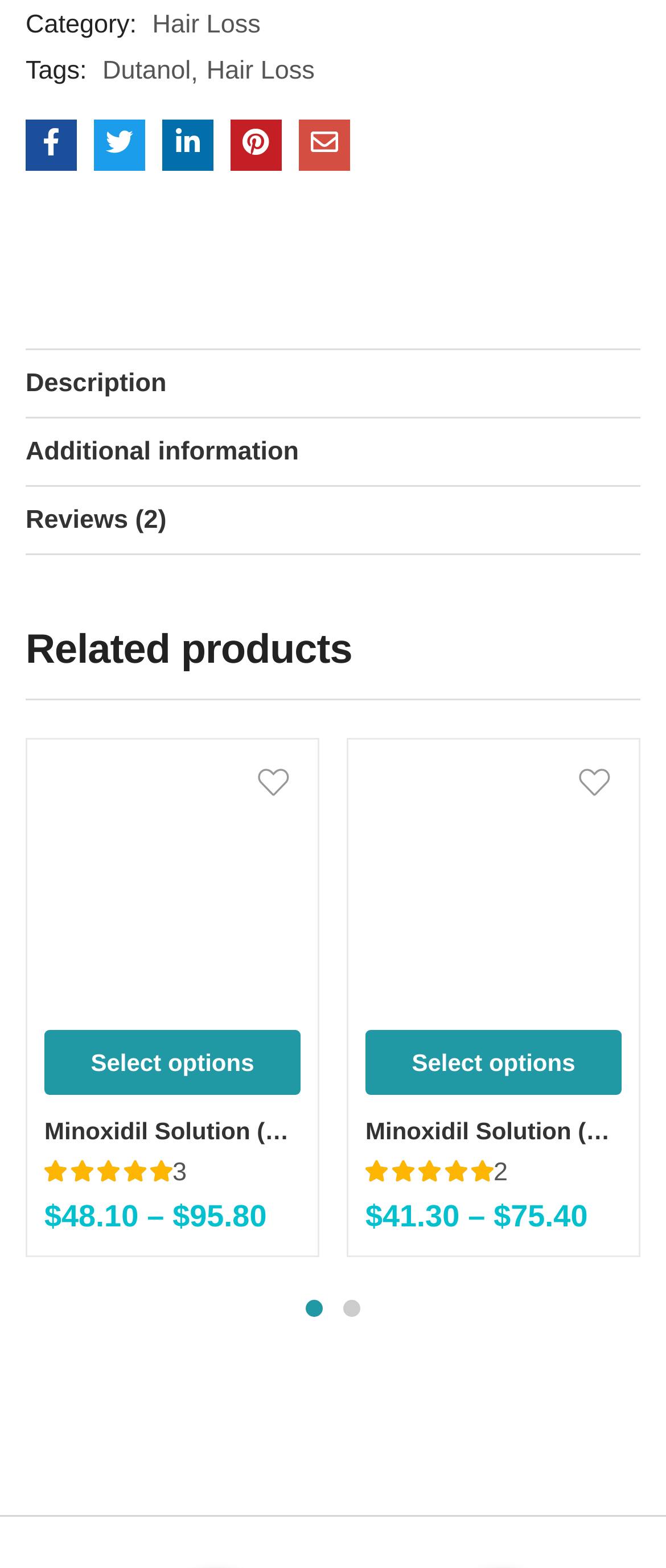How many related products are displayed?
Make sure to answer the question with a detailed and comprehensive explanation.

I counted the number of related products displayed, which are Minoxidil Solution (Tugain) 10% for males and Minoxidil Solution (Tugain) 5% for males. Therefore, there are 2 related products displayed.